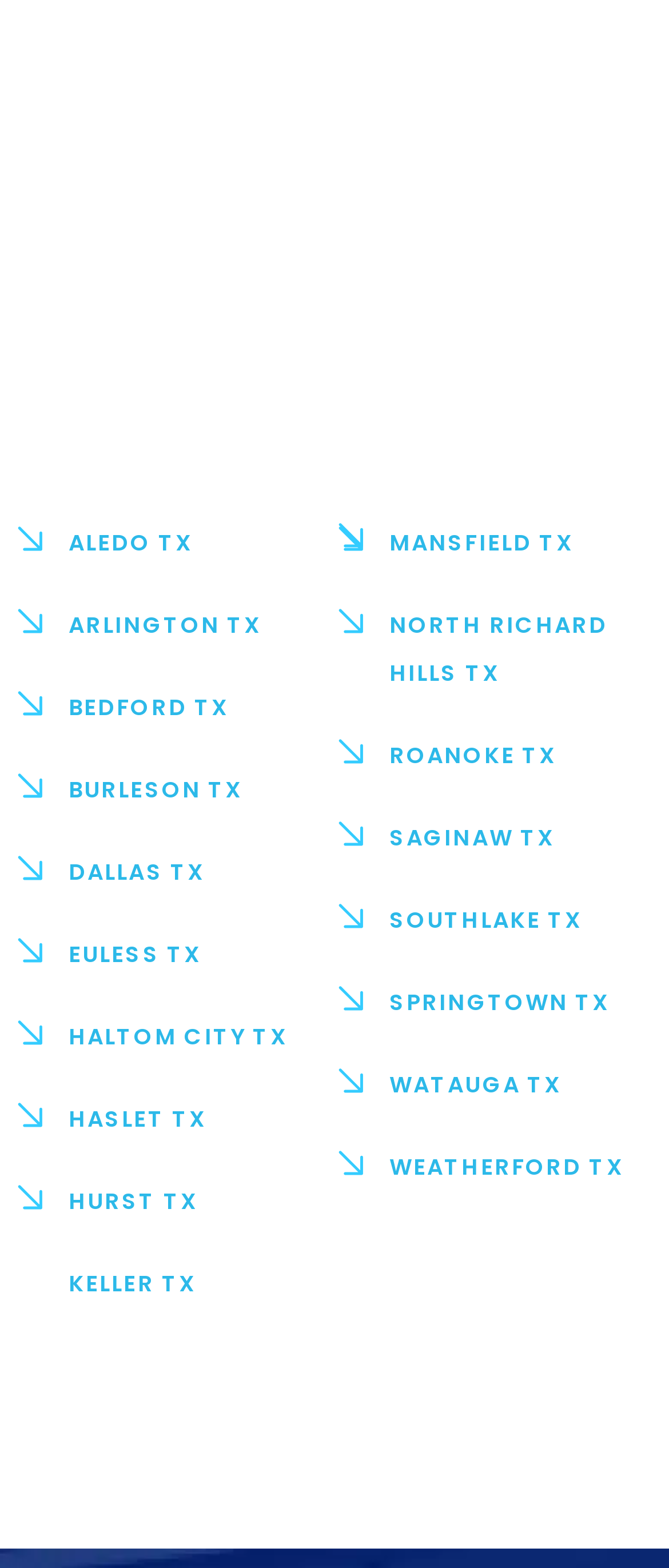Are all cities located in the same region? Using the information from the screenshot, answer with a single word or phrase.

Yes